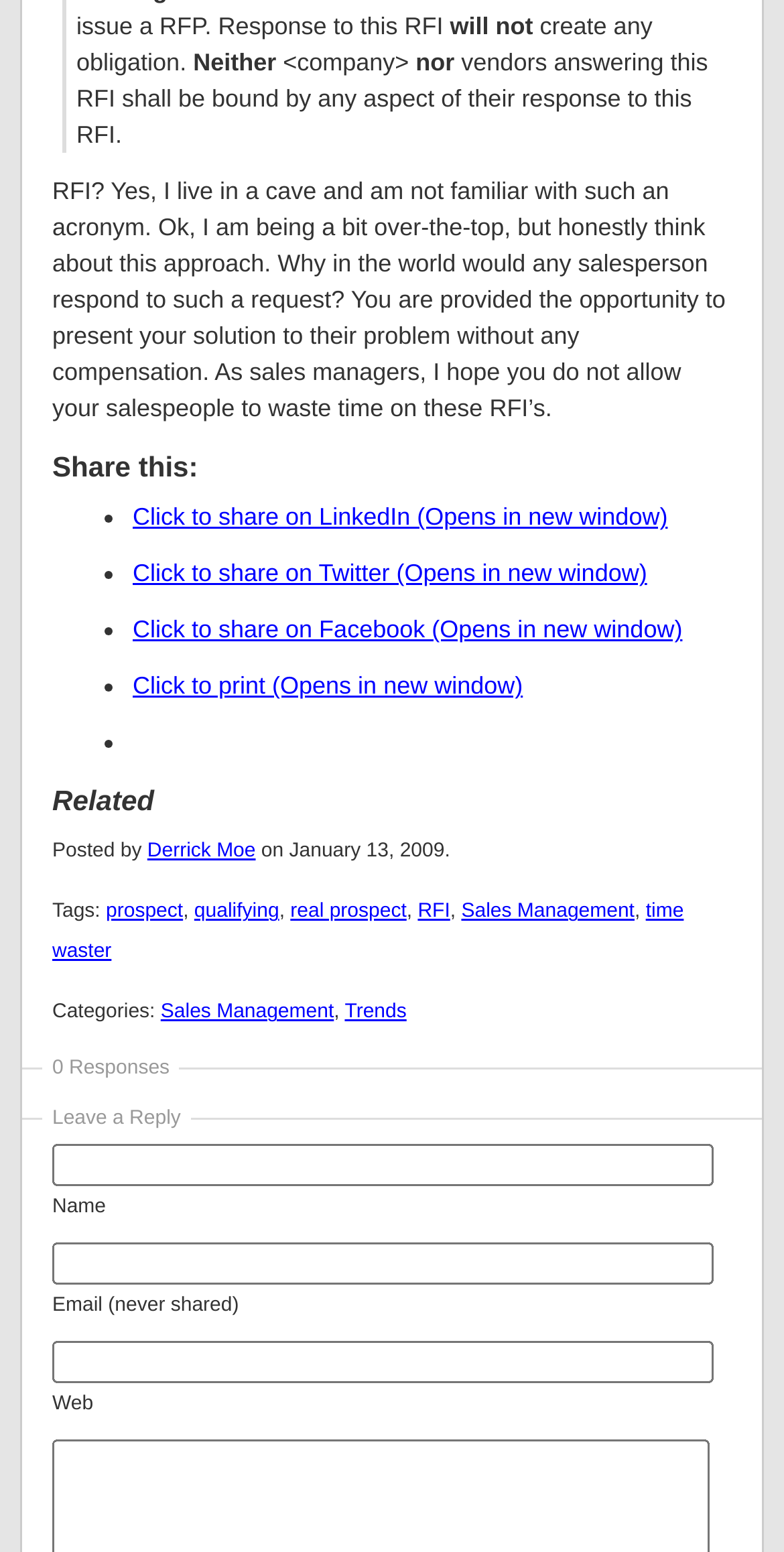Based on the element description parent_node: Email (never shared) name="email", identify the bounding box of the UI element in the given webpage screenshot. The coordinates should be in the format (top-left x, top-left y, bottom-right x, bottom-right y) and must be between 0 and 1.

[0.067, 0.801, 0.91, 0.828]